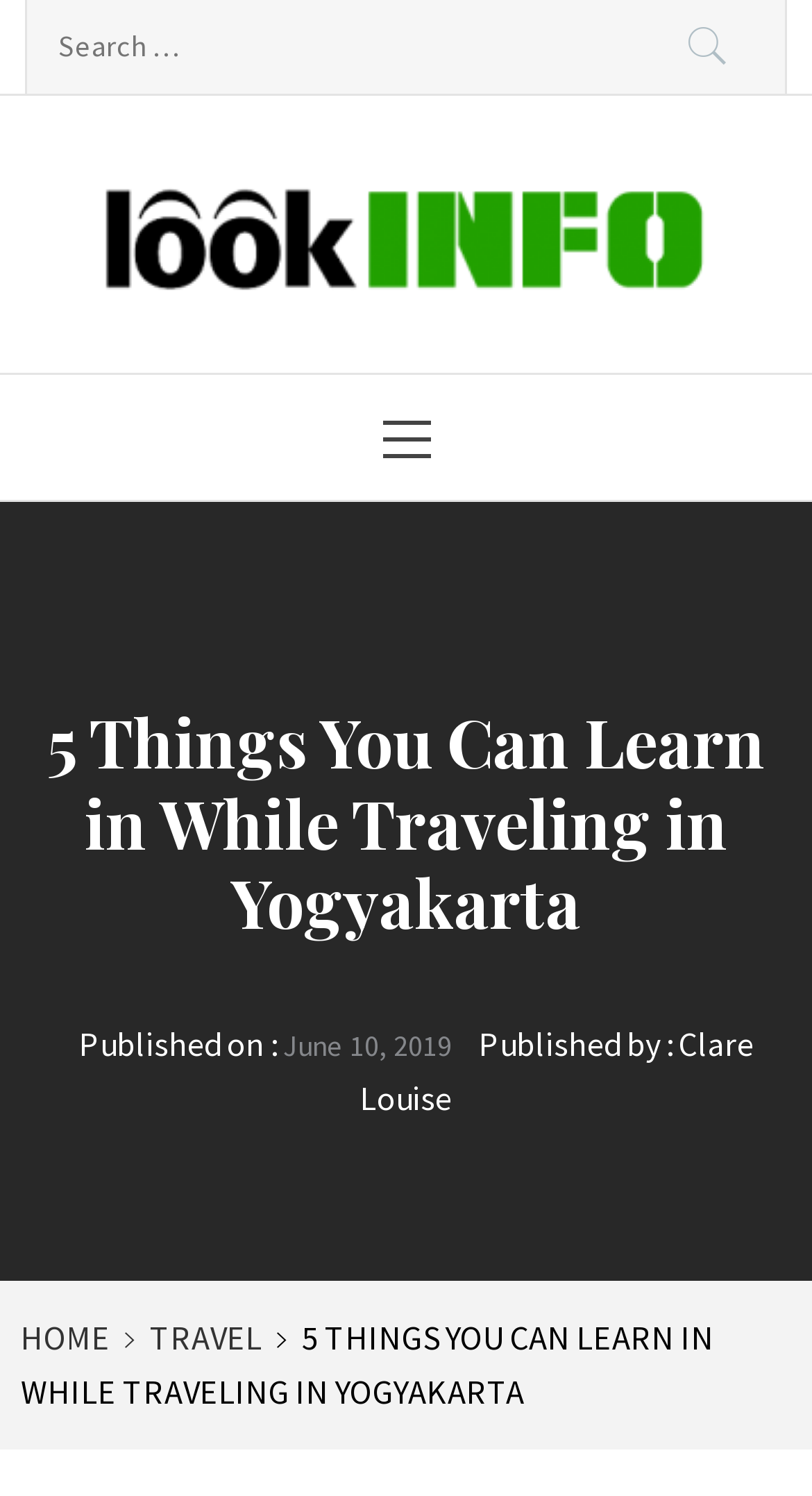What is the purpose of the search box?
Use the screenshot to answer the question with a single word or phrase.

Search for: